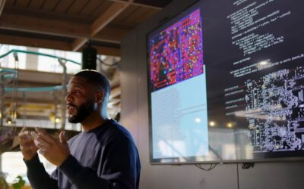What is the topic of discussion in the scene?
From the screenshot, provide a brief answer in one word or phrase.

advancements in higher education